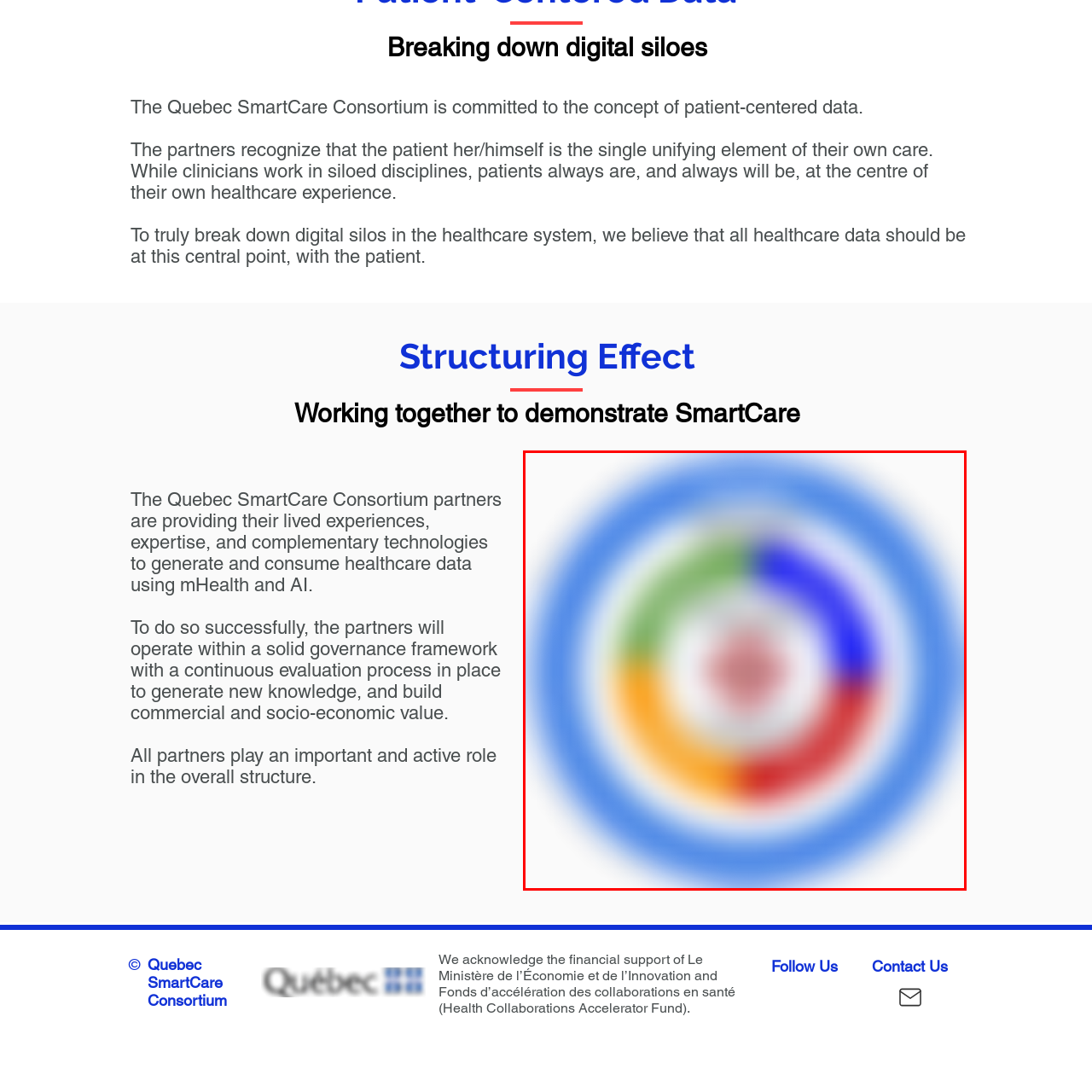Generate a meticulous caption for the image that is highlighted by the red boundary line.

The image titled "QSCC Structuring with cross - for website.png" features a vibrant and intricate circular design, symbolizing connectivity and collaboration within the healthcare system. The outer circle is adorned with shades of blue, creating a calming backdrop, while segments of green, orange, red, and blue radiate inward, suggesting a holistic approach to healthcare data management. At the center, a smaller circle in a deeper hue highlights the importance of the patient as the focal point of care. This graphic represents the Quebec SmartCare Consortium's commitment to breaking down digital silos and fostering patient-centered data integration.